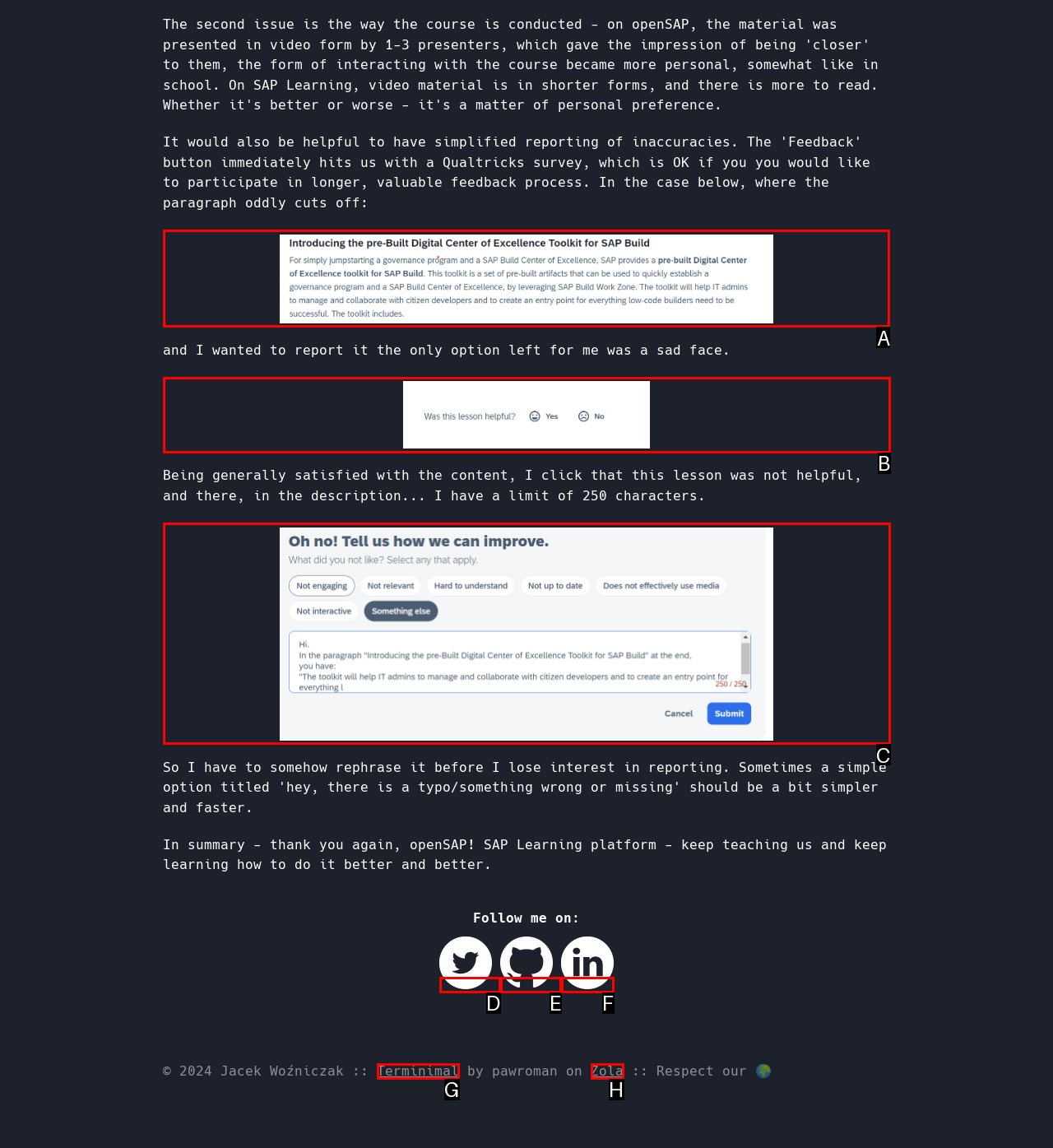Determine which HTML element should be clicked to carry out the following task: Click on SAP Learning feedback Respond with the letter of the appropriate option.

A